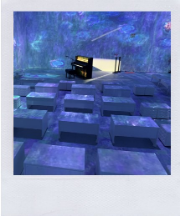Respond to the question below with a single word or phrase:
What is the likely purpose of this immersive environment?

To highlight the connection between music and visual art